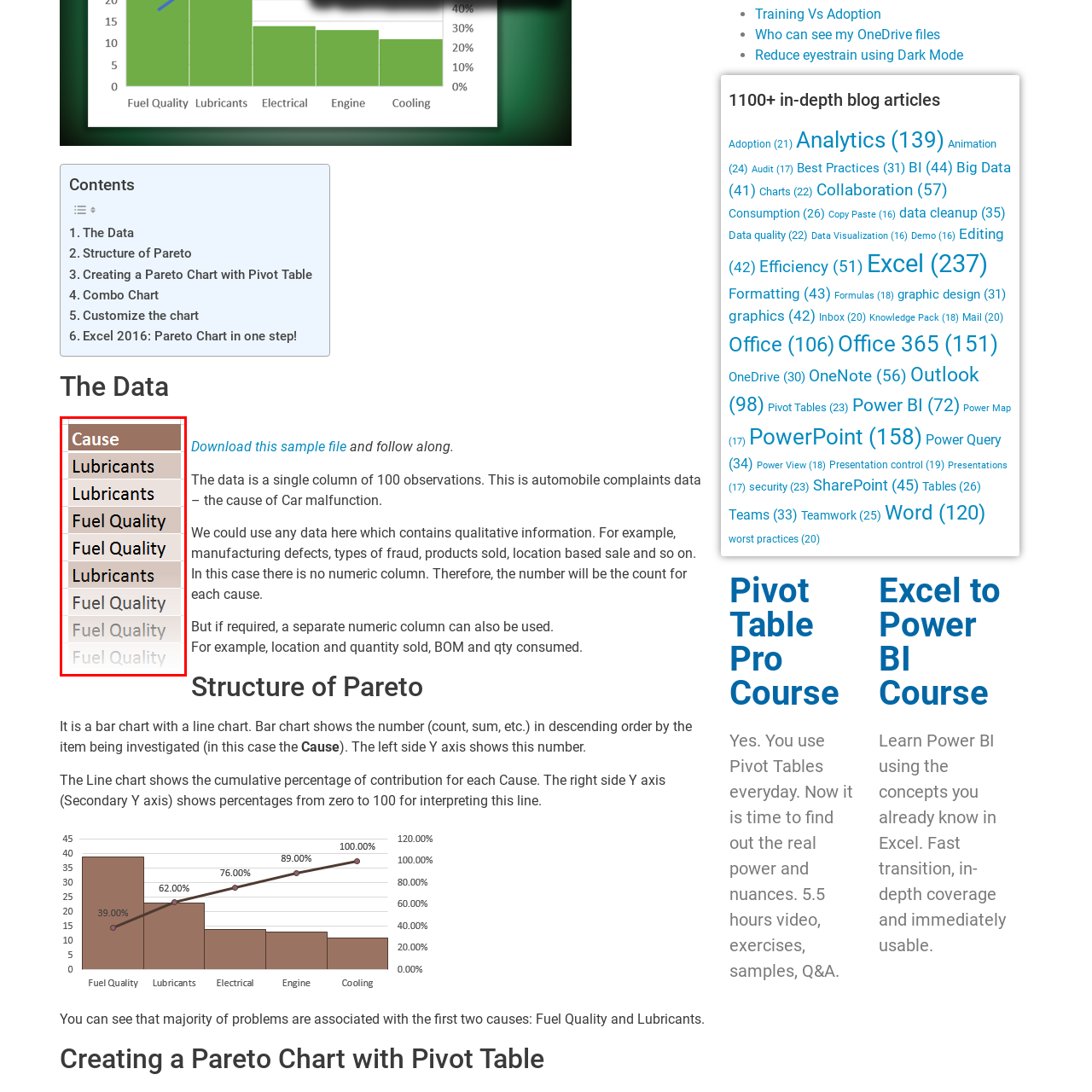What is the significance of lubricants and fuel quality in the study?
Examine the image inside the red bounding box and give an in-depth answer to the question, using the visual evidence provided.

The data table highlights the significance of both lubricants and fuel quality in vehicle performance, suggesting that these factors have a direct impact on the reliability and quality of vehicles.